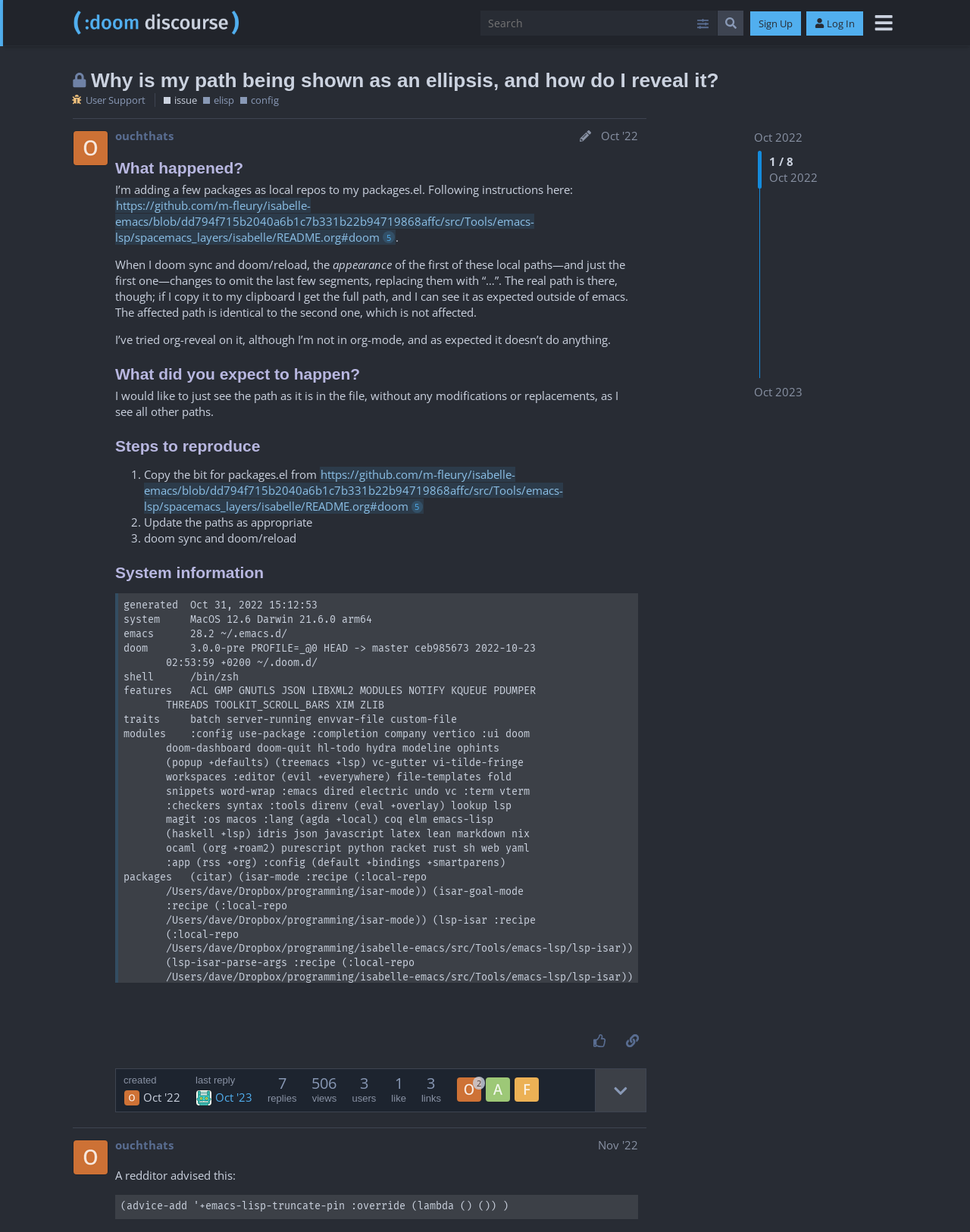Locate the coordinates of the bounding box for the clickable region that fulfills this instruction: "Sign Up".

[0.774, 0.009, 0.826, 0.029]